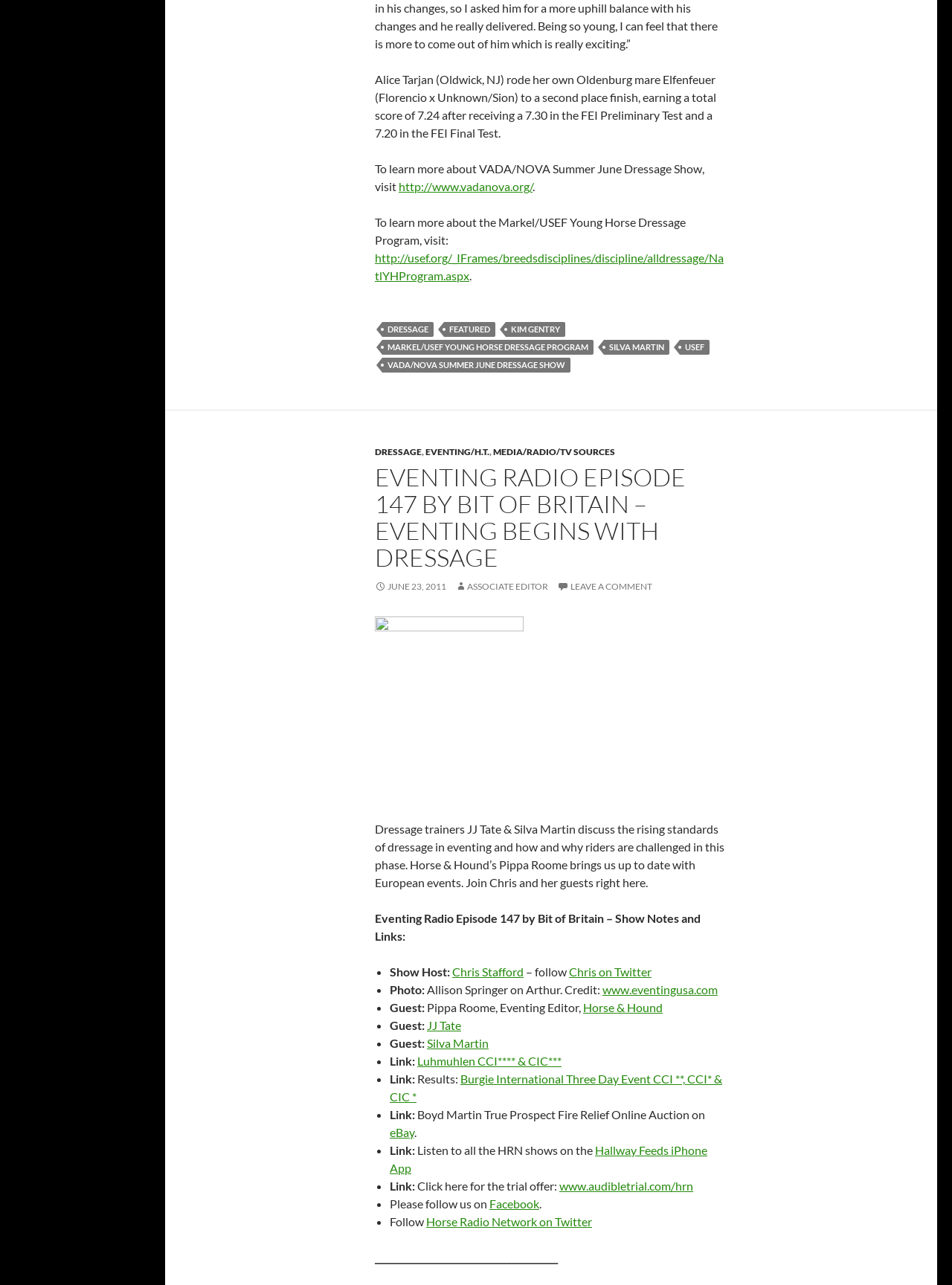Please specify the bounding box coordinates of the region to click in order to perform the following instruction: "Go to the DRESSAGE page".

[0.402, 0.251, 0.455, 0.262]